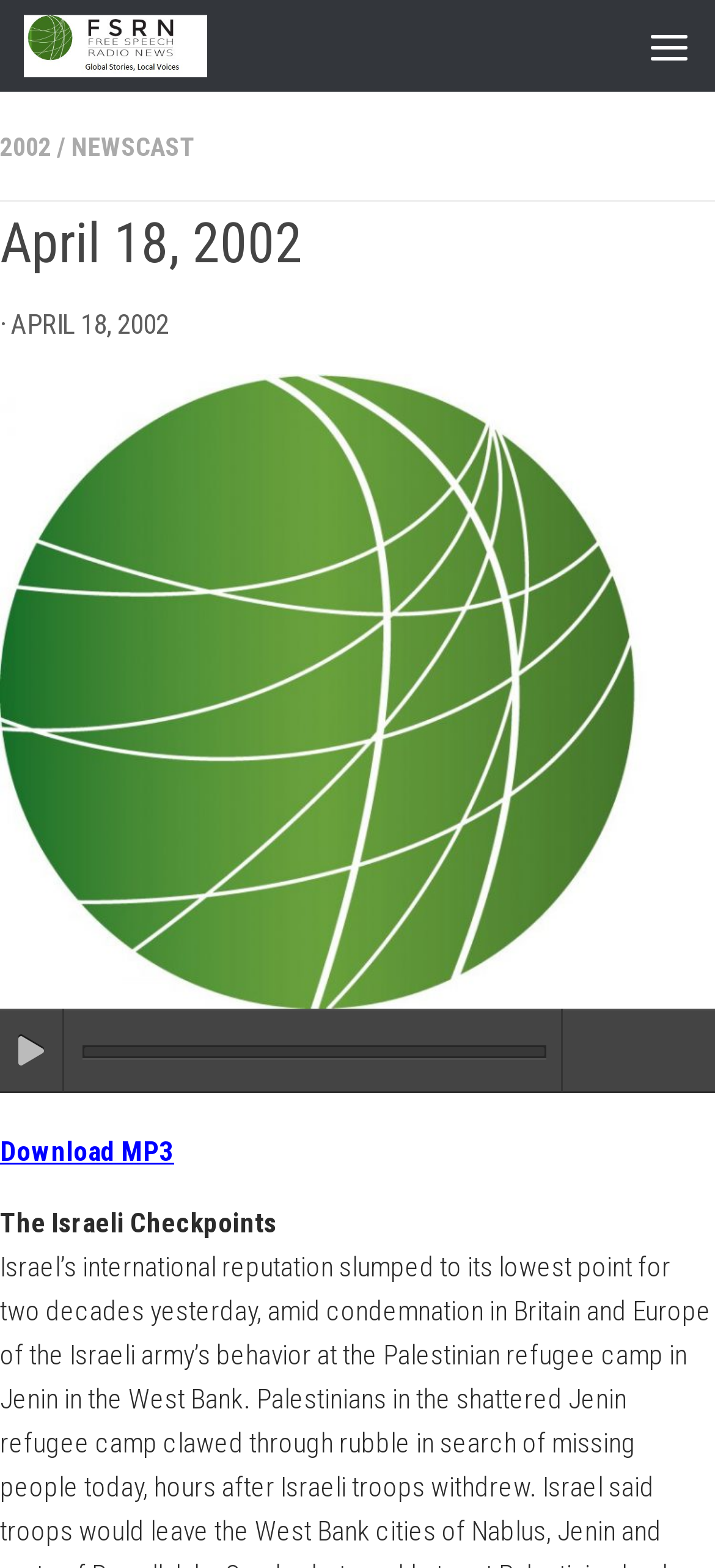What is the category of the news?
Using the visual information, answer the question in a single word or phrase.

NEWSCAST